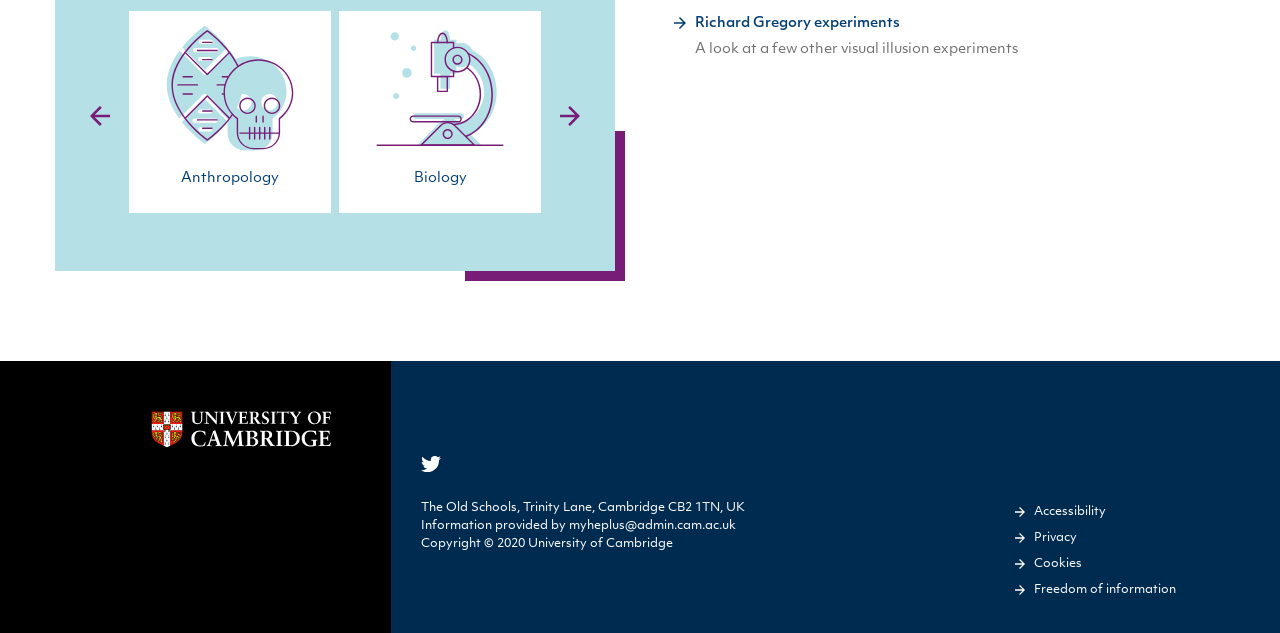Please identify the bounding box coordinates of the clickable region that I should interact with to perform the following instruction: "View the 'Accessibility' page". The coordinates should be expressed as four float numbers between 0 and 1, i.e., [left, top, right, bottom].

[0.805, 0.789, 0.867, 0.83]